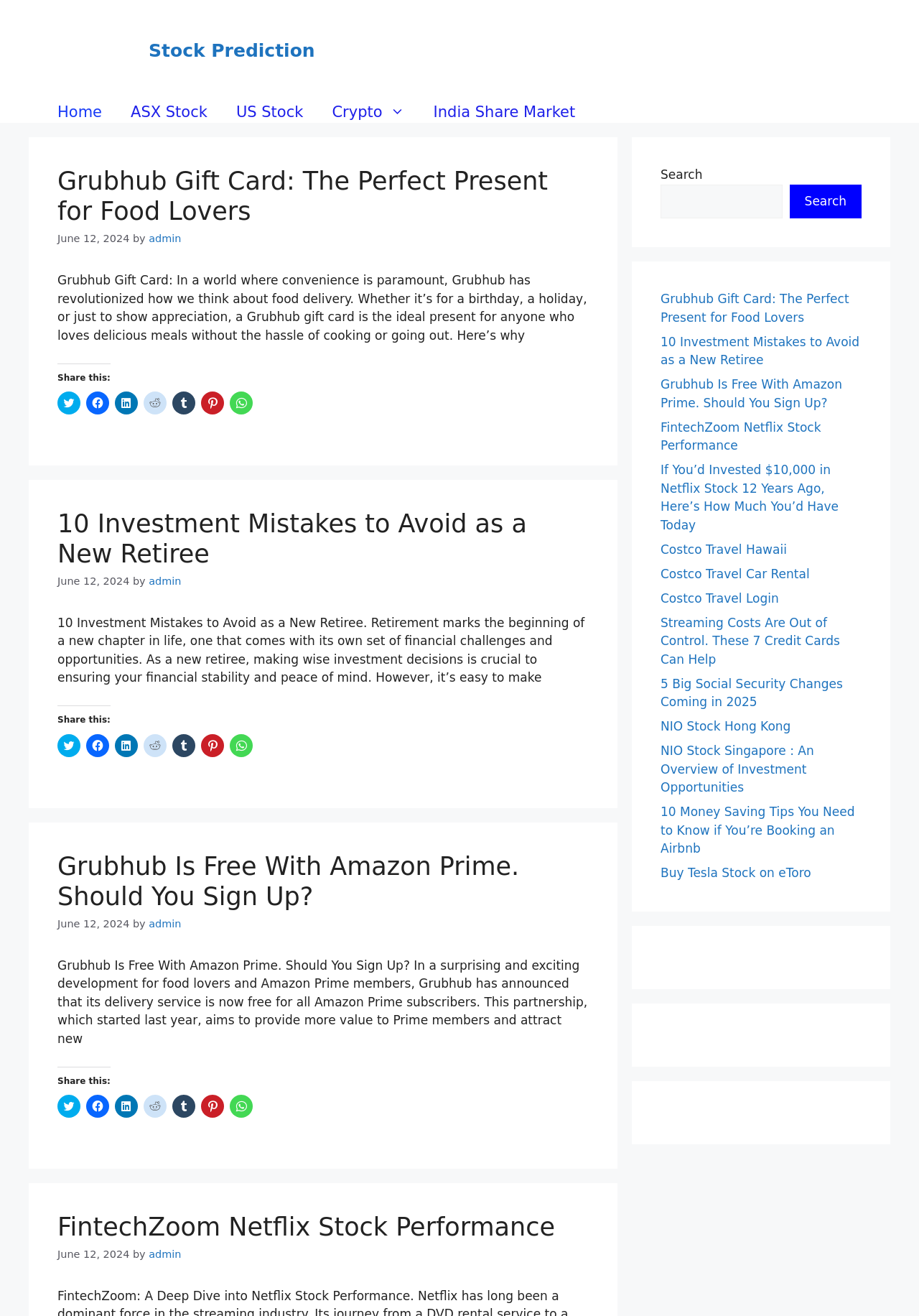What is the title of the first article?
Provide a detailed answer to the question using information from the image.

The first article is located in the main content area and has a heading that says 'Grubhub Gift Card: The Perfect Present for Food Lovers'.